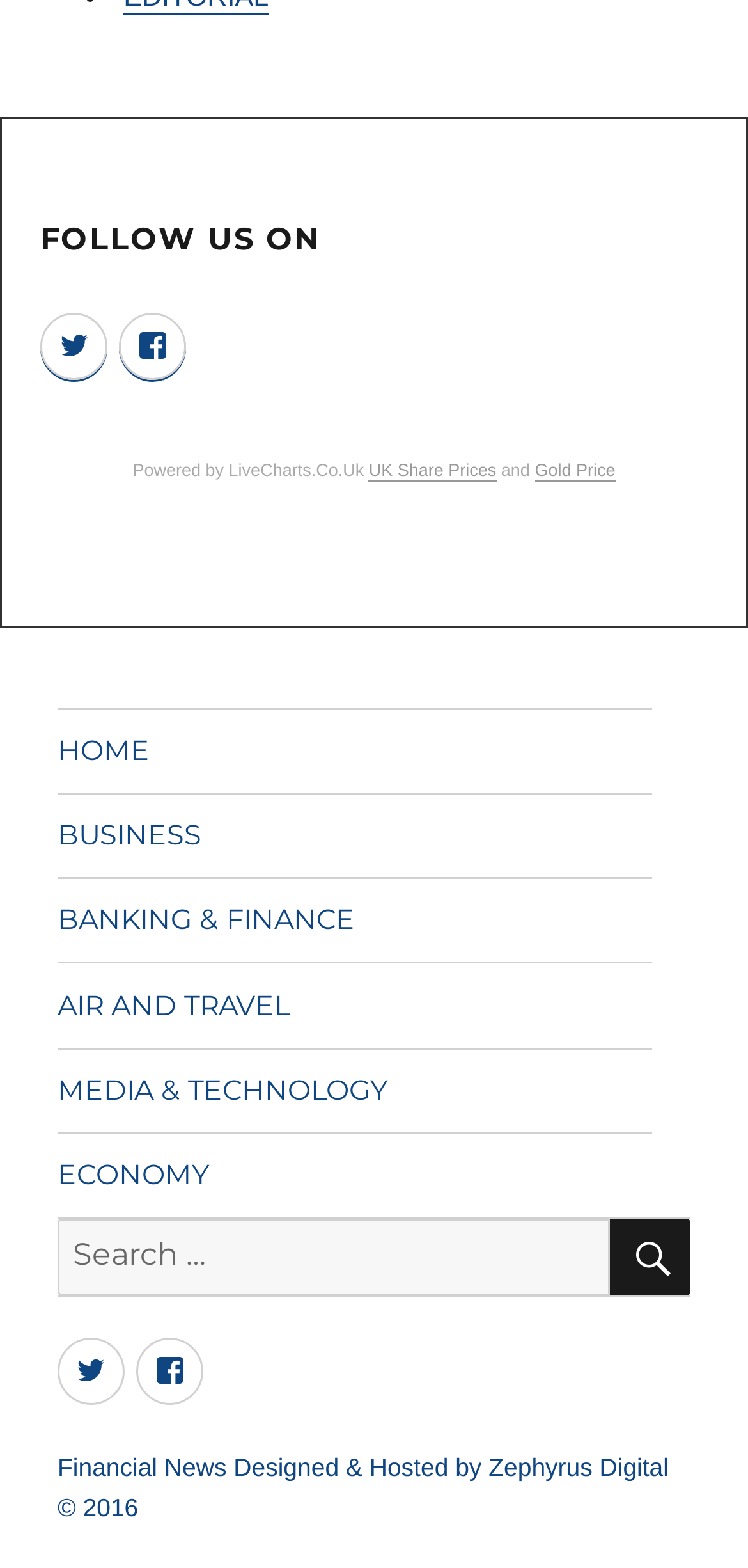Please pinpoint the bounding box coordinates for the region I should click to adhere to this instruction: "Visit Opera for Windows".

None